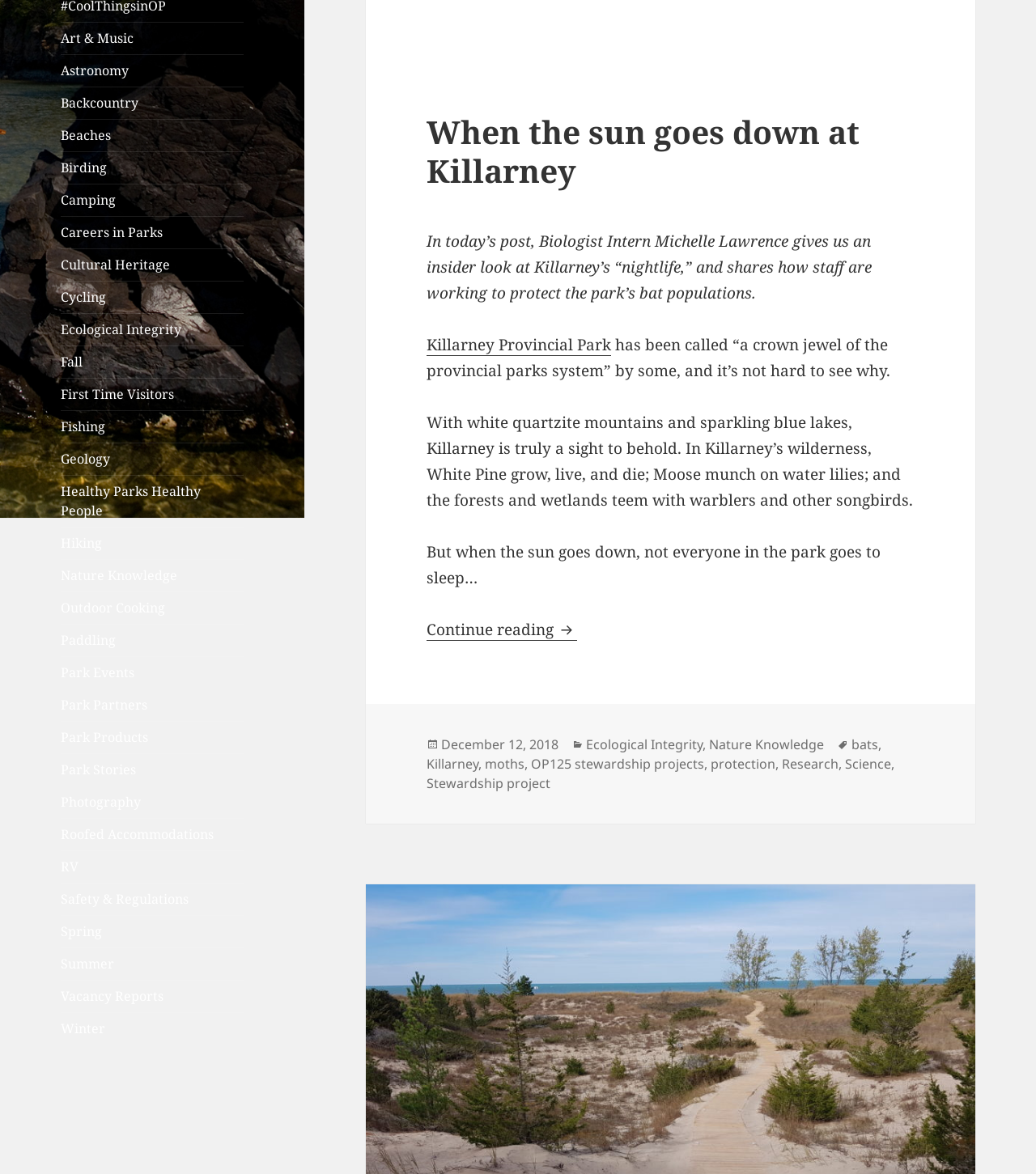Using floating point numbers between 0 and 1, provide the bounding box coordinates in the format (top-left x, top-left y, bottom-right x, bottom-right y). Locate the UI element described here: Killarney

[0.412, 0.643, 0.462, 0.659]